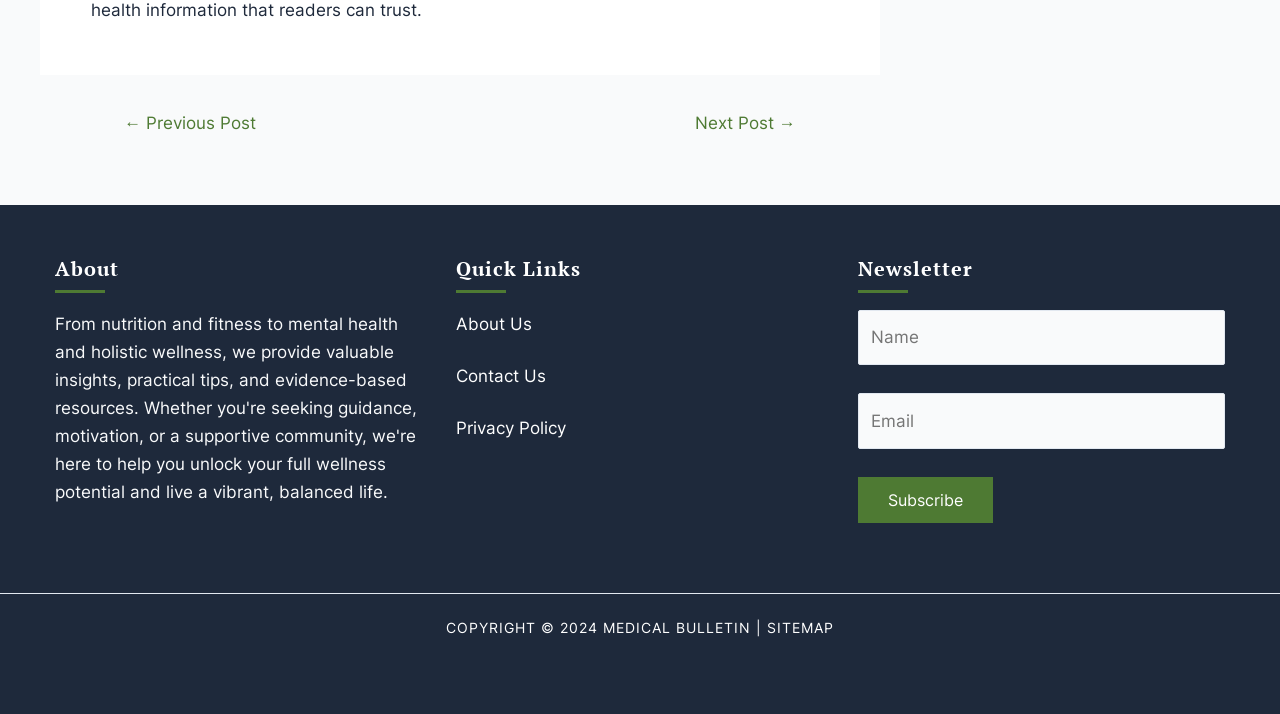Point out the bounding box coordinates of the section to click in order to follow this instruction: "Click on the 'Homeschooldpodcast.Com' link".

None